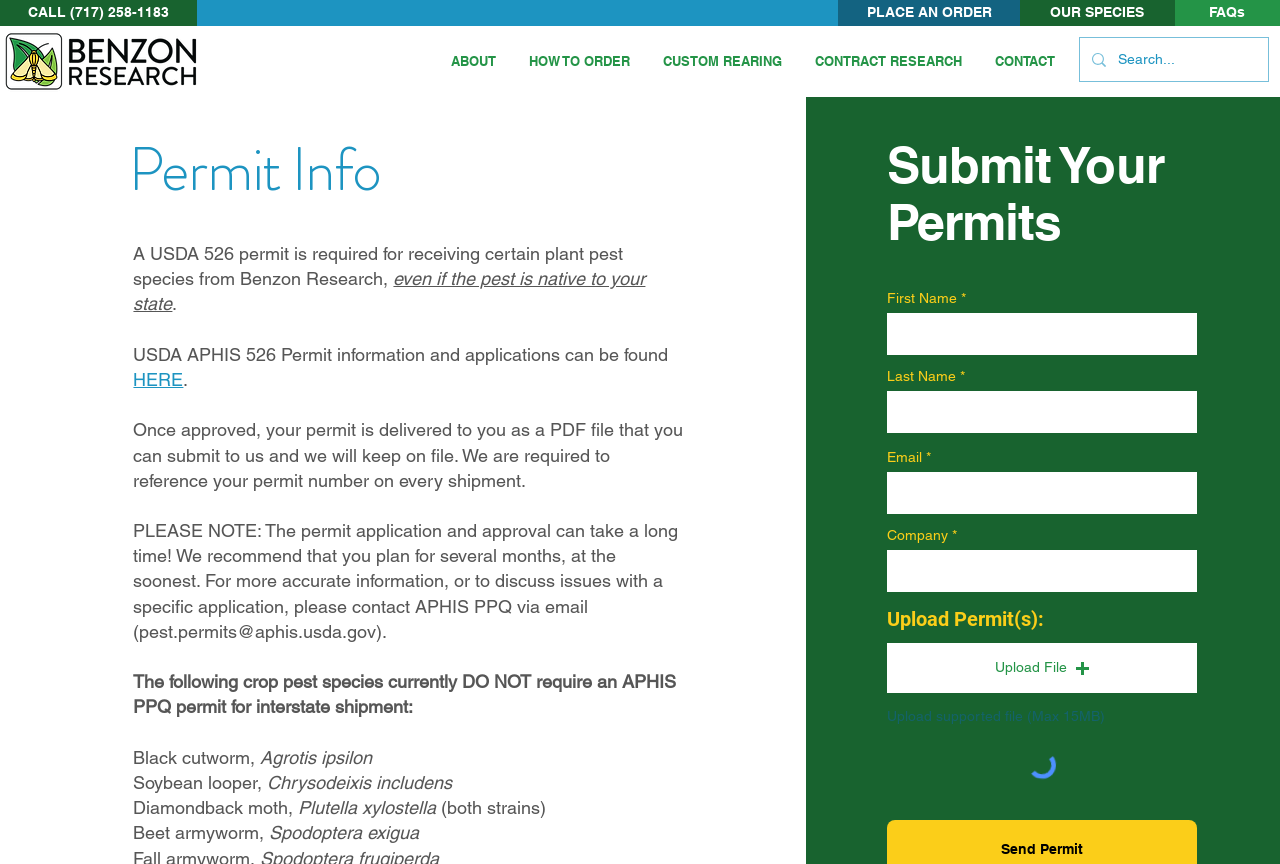What is the purpose of the 'Upload File' button?
Look at the screenshot and respond with a single word or phrase.

To upload permit(s)